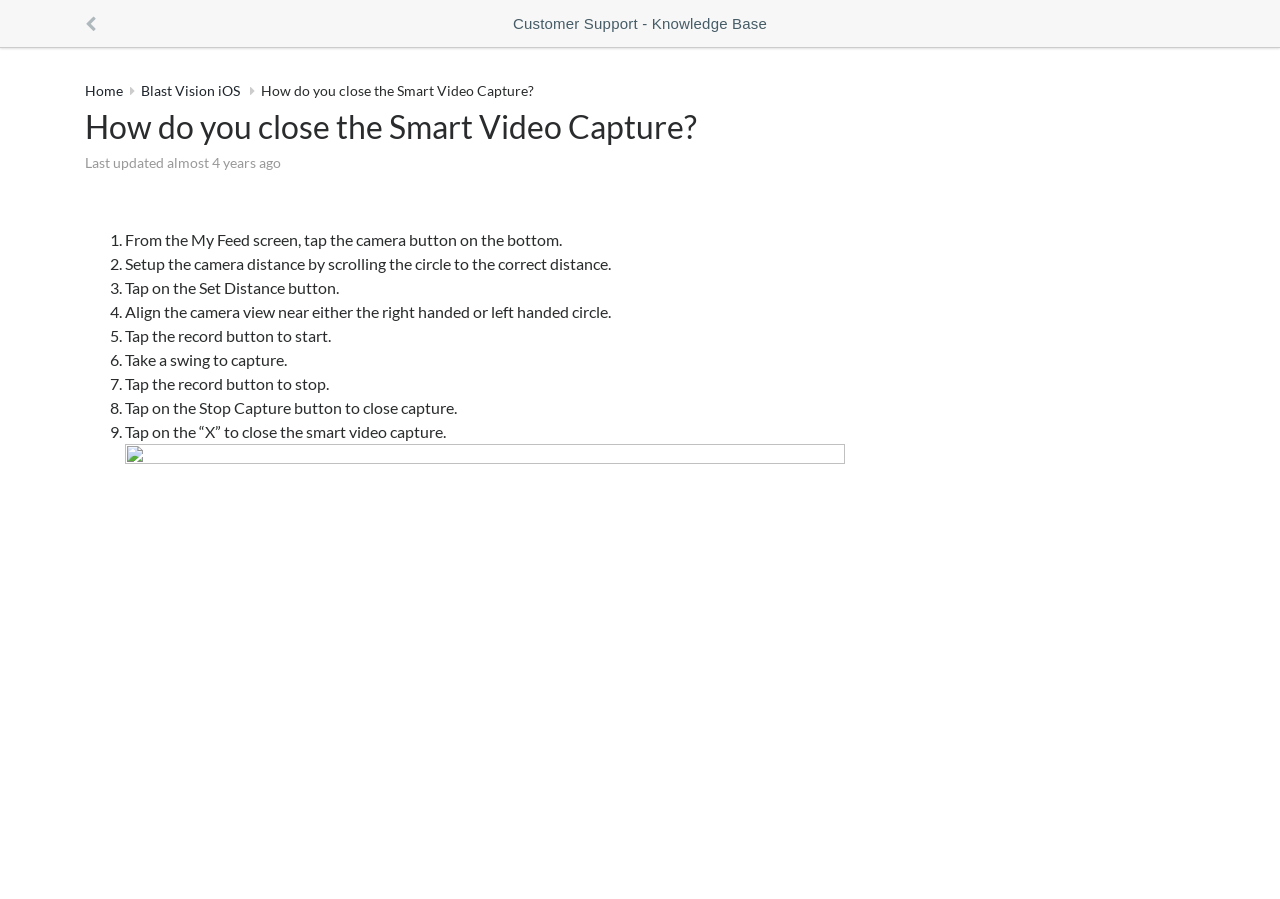What is the purpose of the camera button on the bottom?
Give a comprehensive and detailed explanation for the question.

I looked at the first static text element, which says 'From the My Feed screen, tap the camera button on the bottom.' This implies that the camera button is used to start capturing.